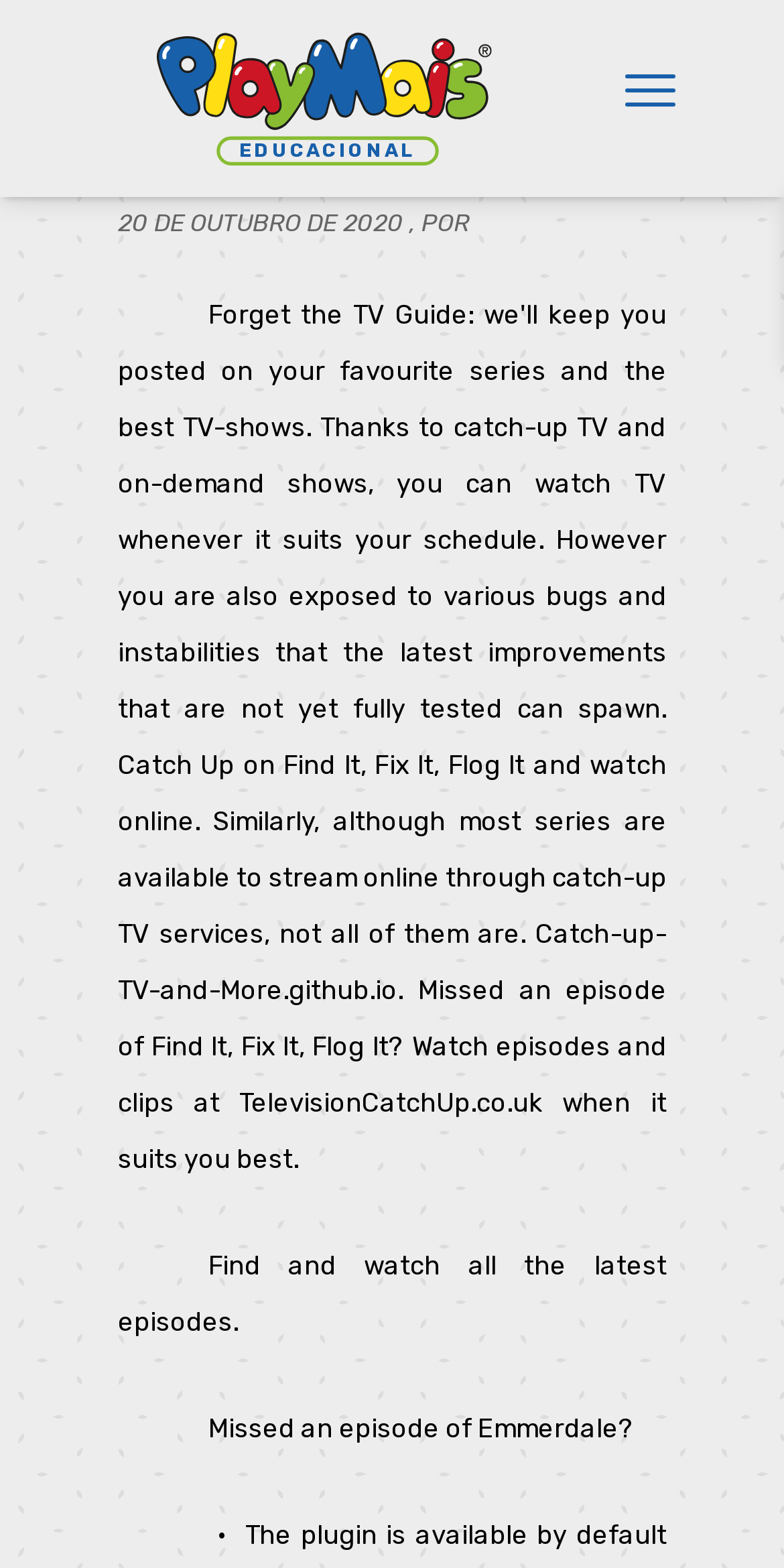Is there a logo on the webpage?
Could you please answer the question thoroughly and with as much detail as possible?

I saw an image element with the description 'Logo Playmais' on the webpage, which suggests that there is a logo displayed on the page.